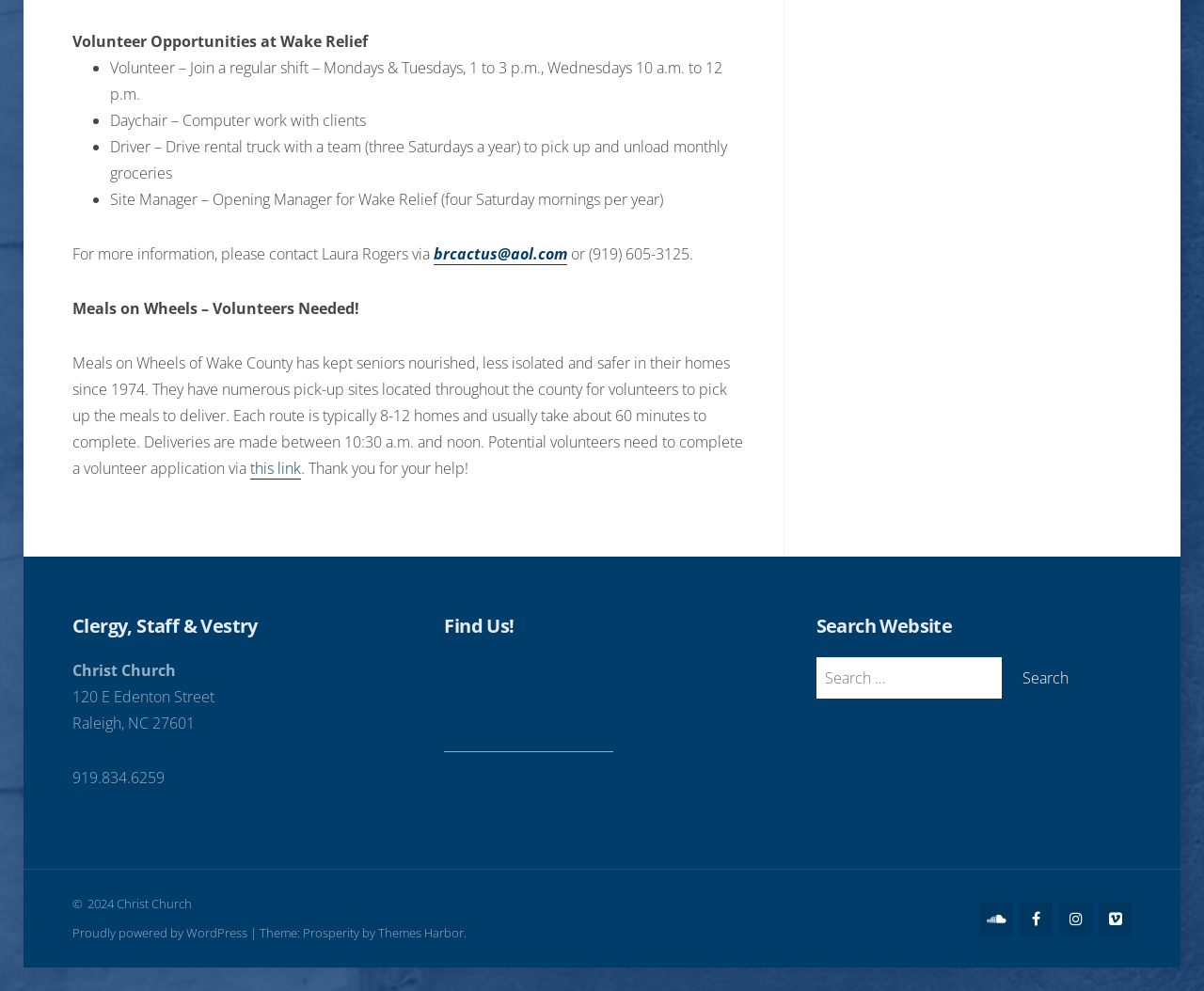Identify the bounding box coordinates of the element that should be clicked to fulfill this task: "Click the link to find more about Clergy, Staff & Vestry". The coordinates should be provided as four float numbers between 0 and 1, i.e., [left, top, right, bottom].

[0.06, 0.619, 0.322, 0.645]